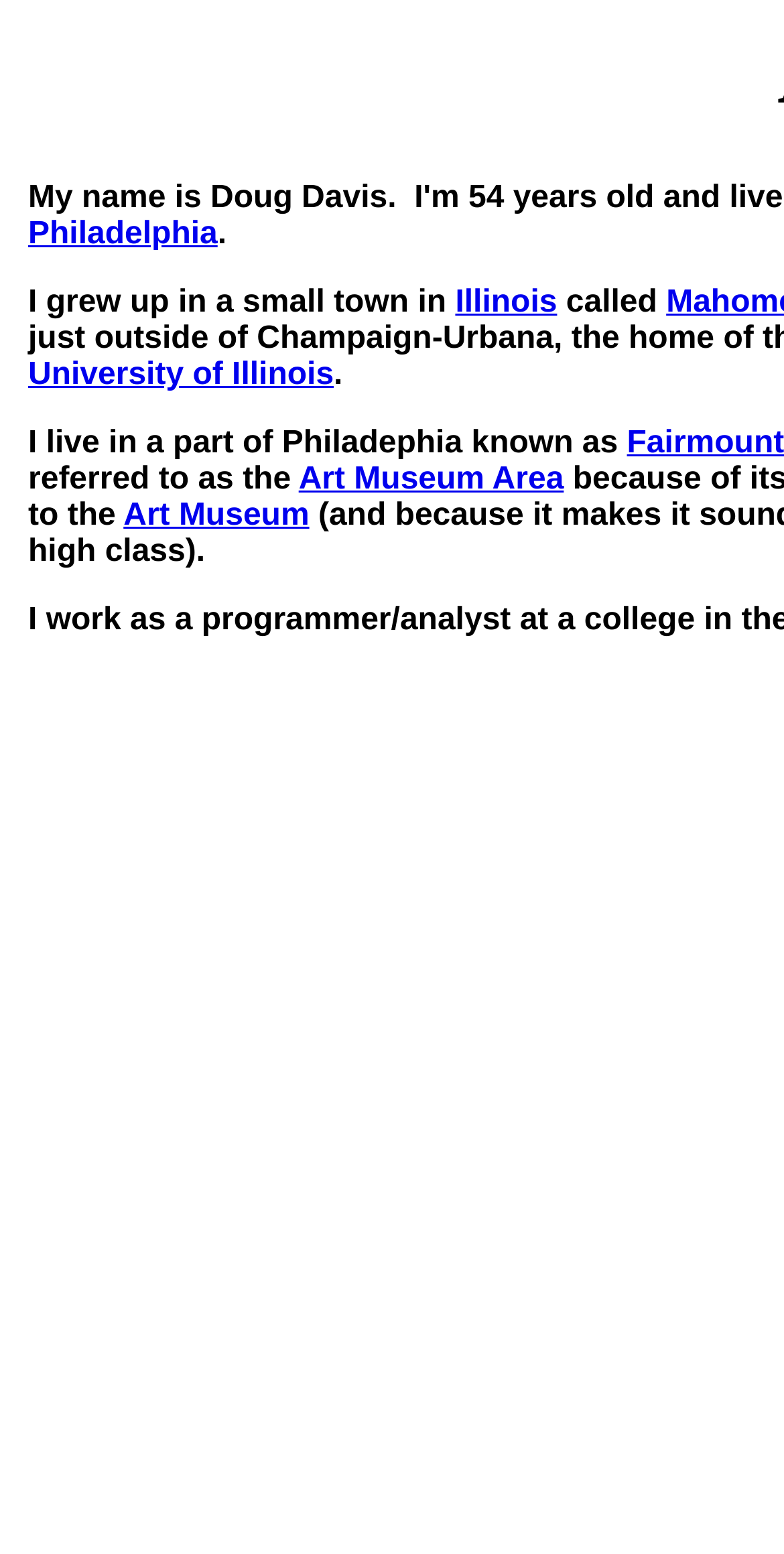Predict the bounding box coordinates of the UI element that matches this description: "Art Museum". The coordinates should be in the format [left, top, right, bottom] with each value between 0 and 1.

[0.036, 0.396, 0.337, 0.425]